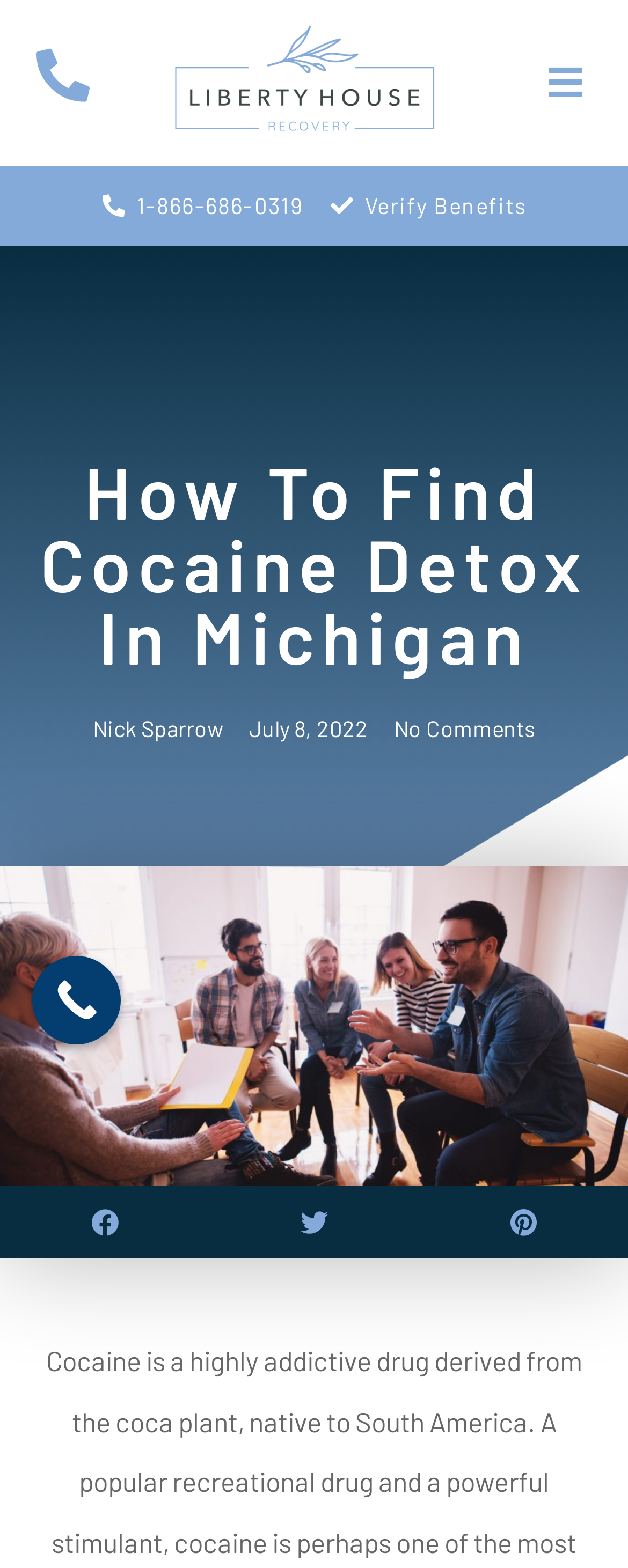Select the bounding box coordinates of the element I need to click to carry out the following instruction: "Click on Agent Steps".

None